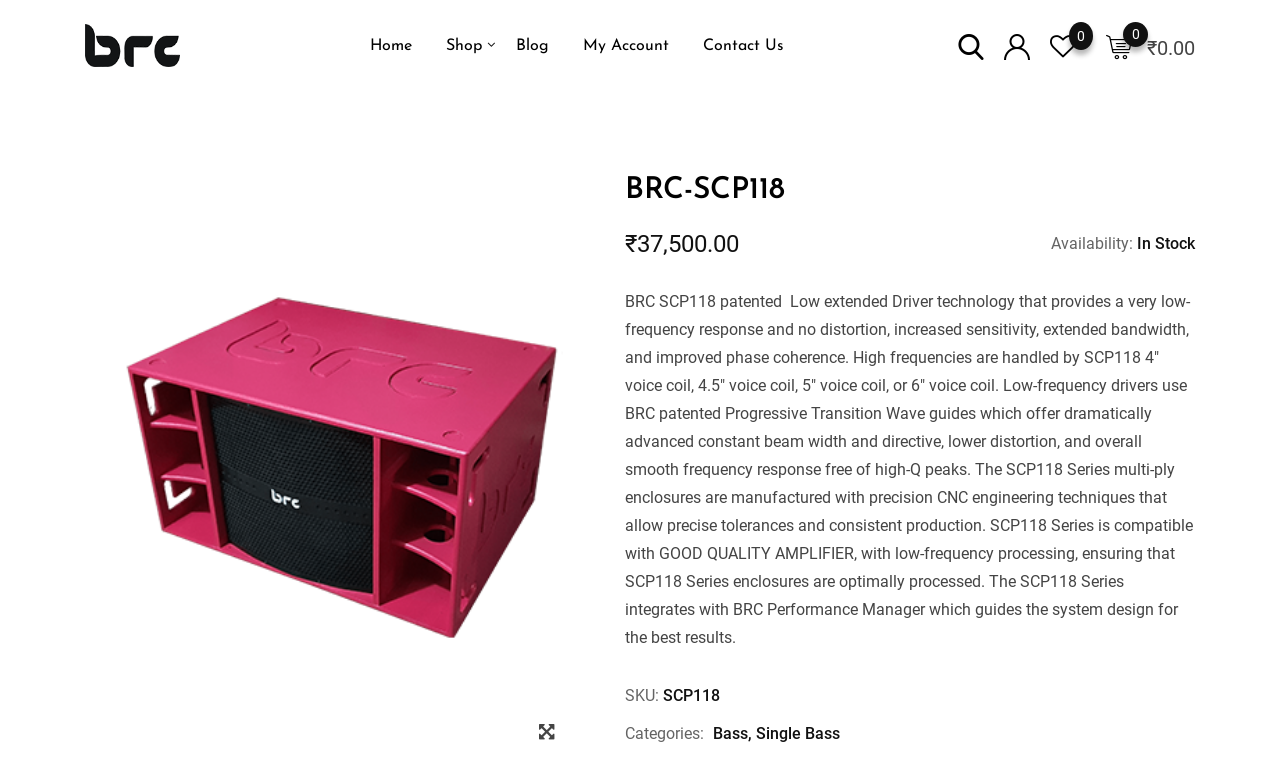What is the technology used in BRC SCP118?
Please answer the question with as much detail and depth as you can.

I found the technology used in BRC SCP118 by reading the product description on the webpage. Specifically, I found the text 'BRC SCP118 patented Low extended Driver technology...' which indicates the technology used in the product.